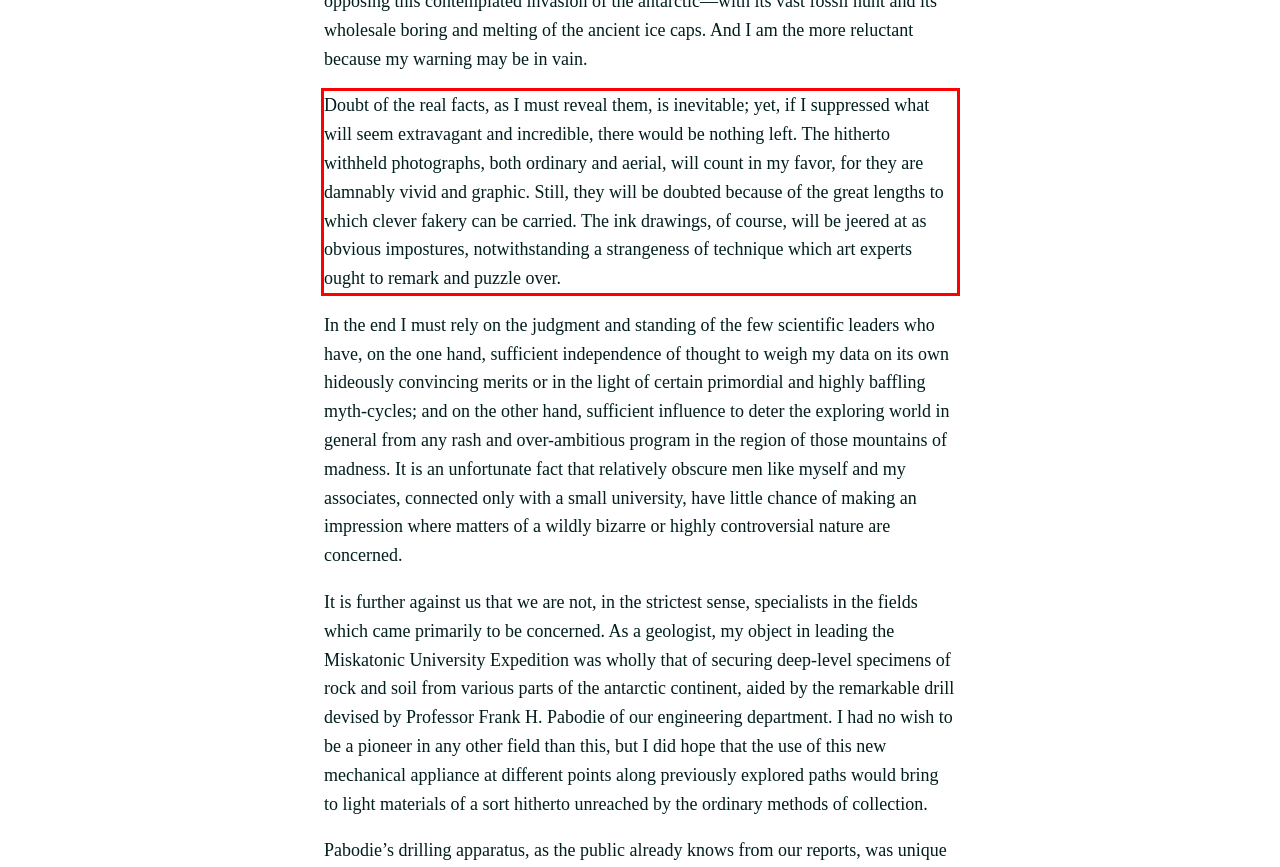You are provided with a screenshot of a webpage that includes a red bounding box. Extract and generate the text content found within the red bounding box.

Doubt of the real facts, as I must reveal them, is inevitable; yet, if I suppressed what will seem extravagant and incredible, there would be nothing left. The hitherto withheld photographs, both ordinary and aerial, will count in my favor, for they are damnably vivid and graphic. Still, they will be doubted because of the great lengths to which clever fakery can be carried. The ink drawings, of course, will be jeered at as obvious impostures, notwithstanding a strangeness of technique which art experts ought to remark and puzzle over.